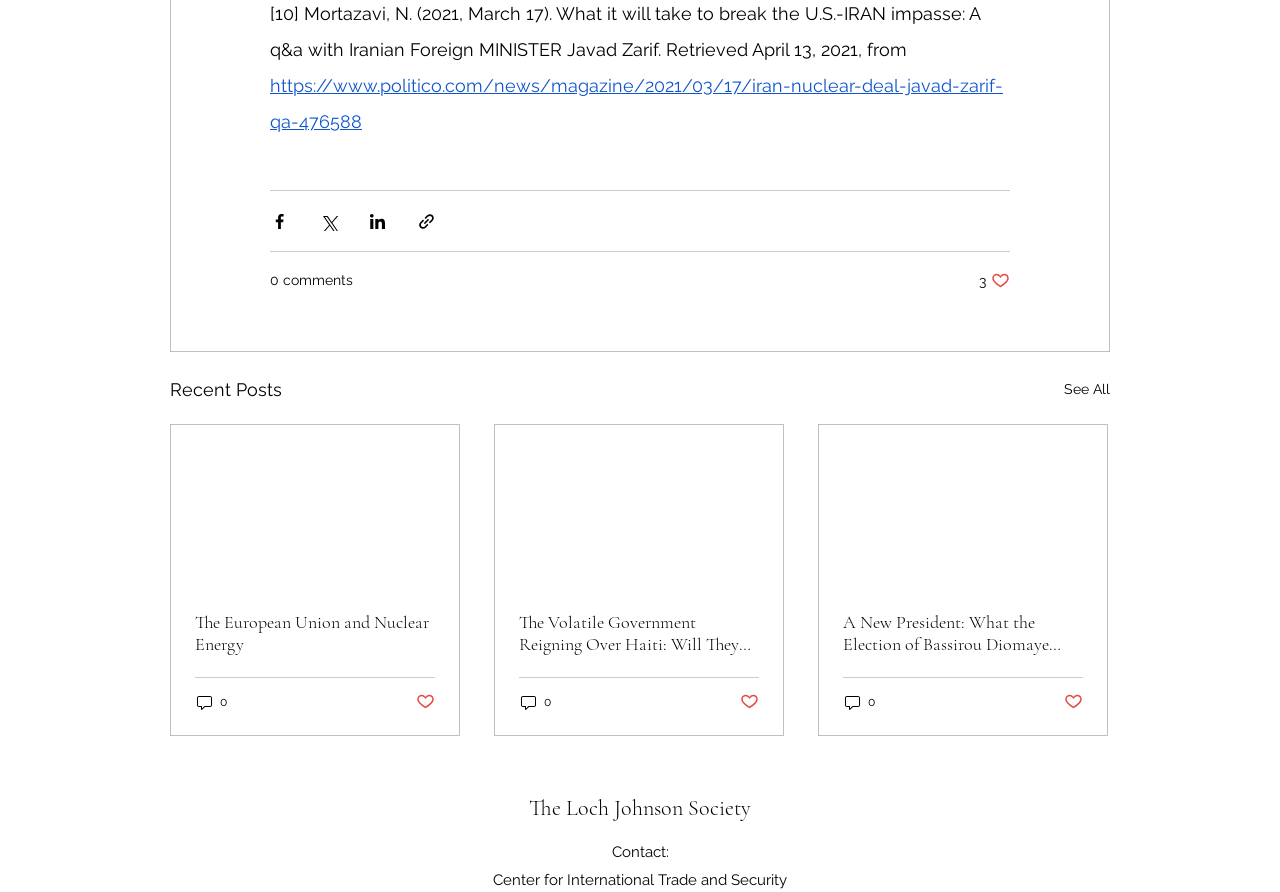Refer to the element description 0 and identify the corresponding bounding box in the screenshot. Format the coordinates as (top-left x, top-left y, bottom-right x, bottom-right y) with values in the range of 0 to 1.

[0.405, 0.776, 0.432, 0.798]